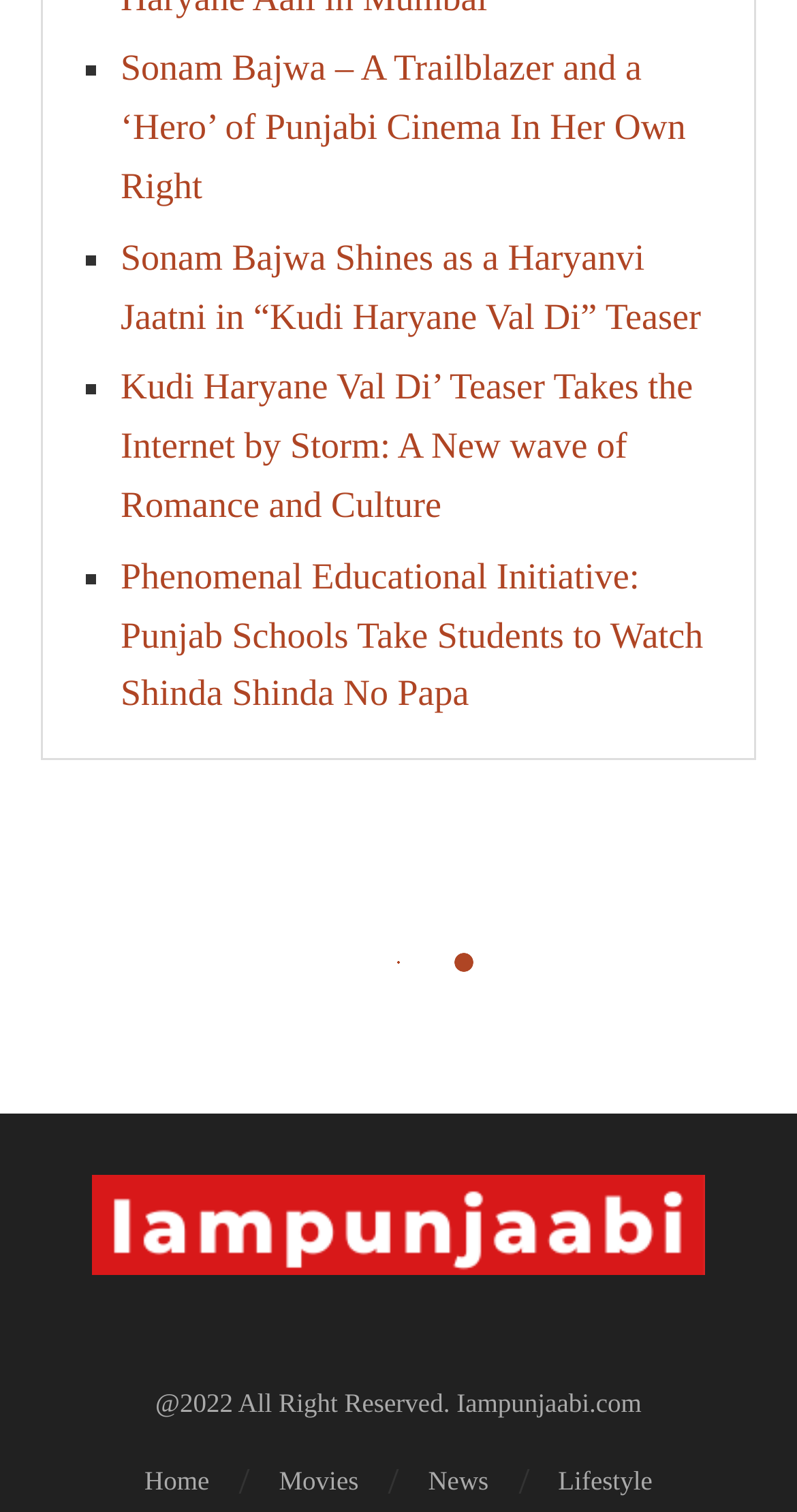What is the copyright year mentioned at the bottom? Examine the screenshot and reply using just one word or a brief phrase.

2022